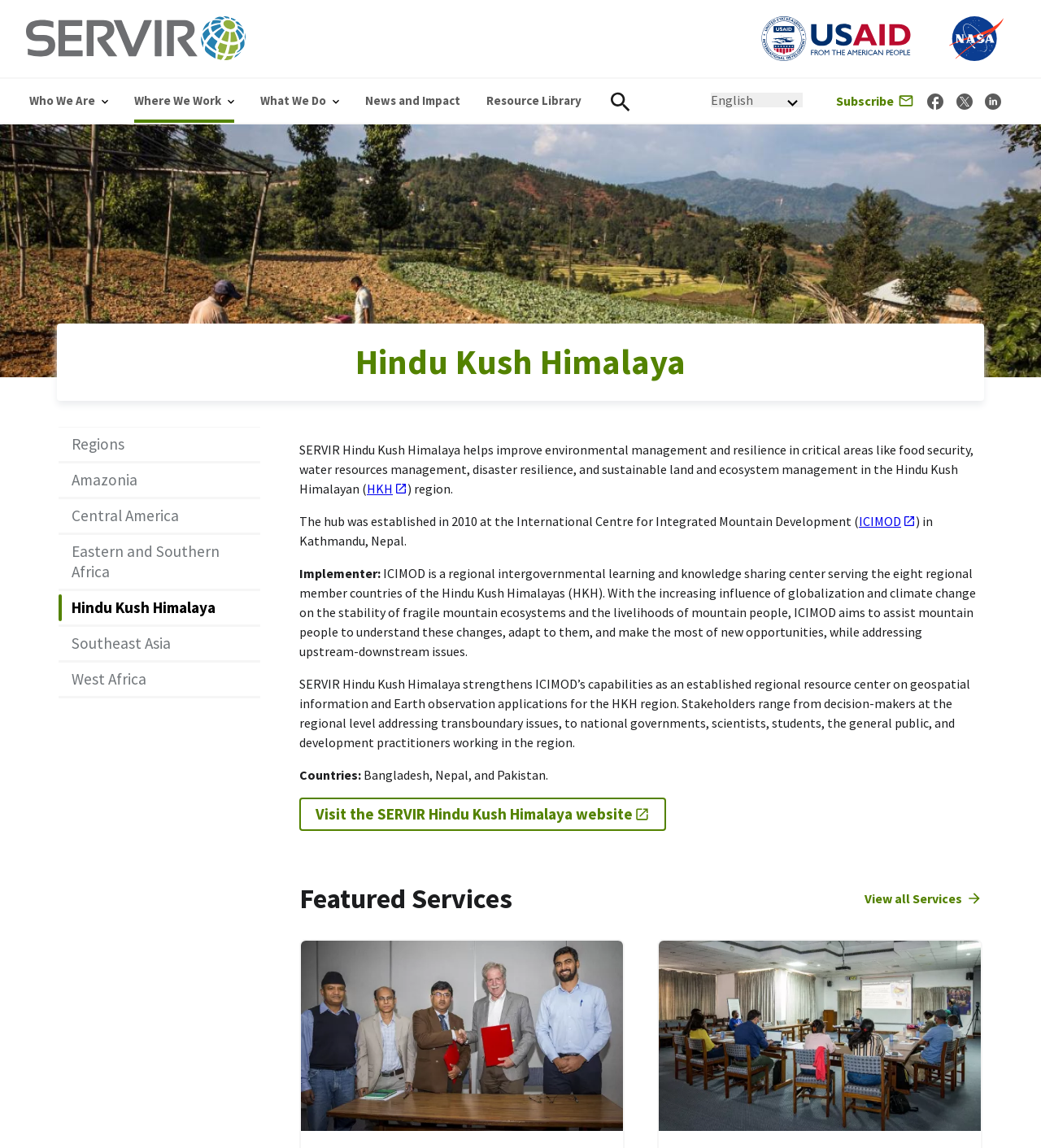Identify and generate the primary title of the webpage.

Hindu Kush Himalaya